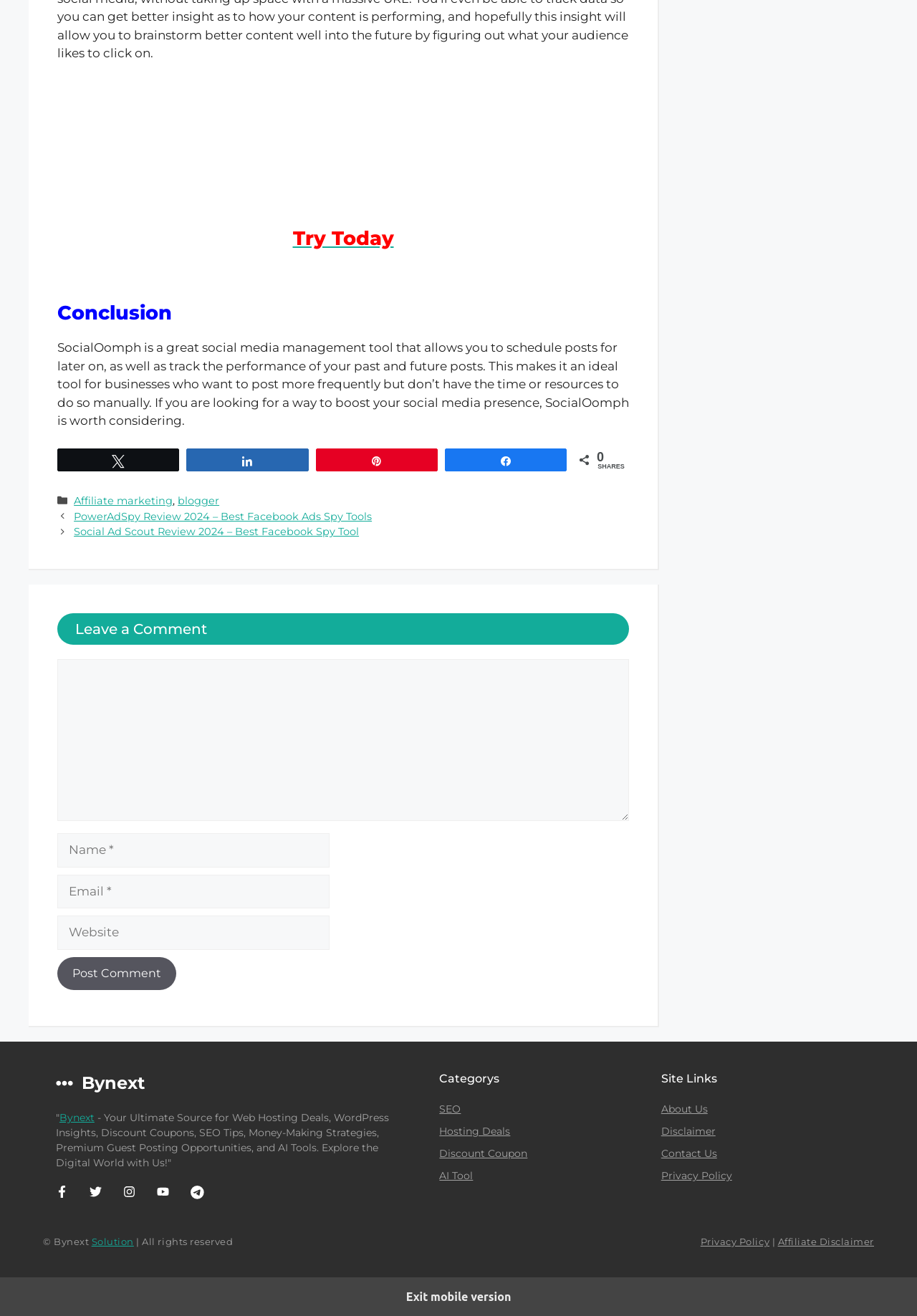What is the purpose of the comment section? Using the information from the screenshot, answer with a single word or phrase.

To leave a comment